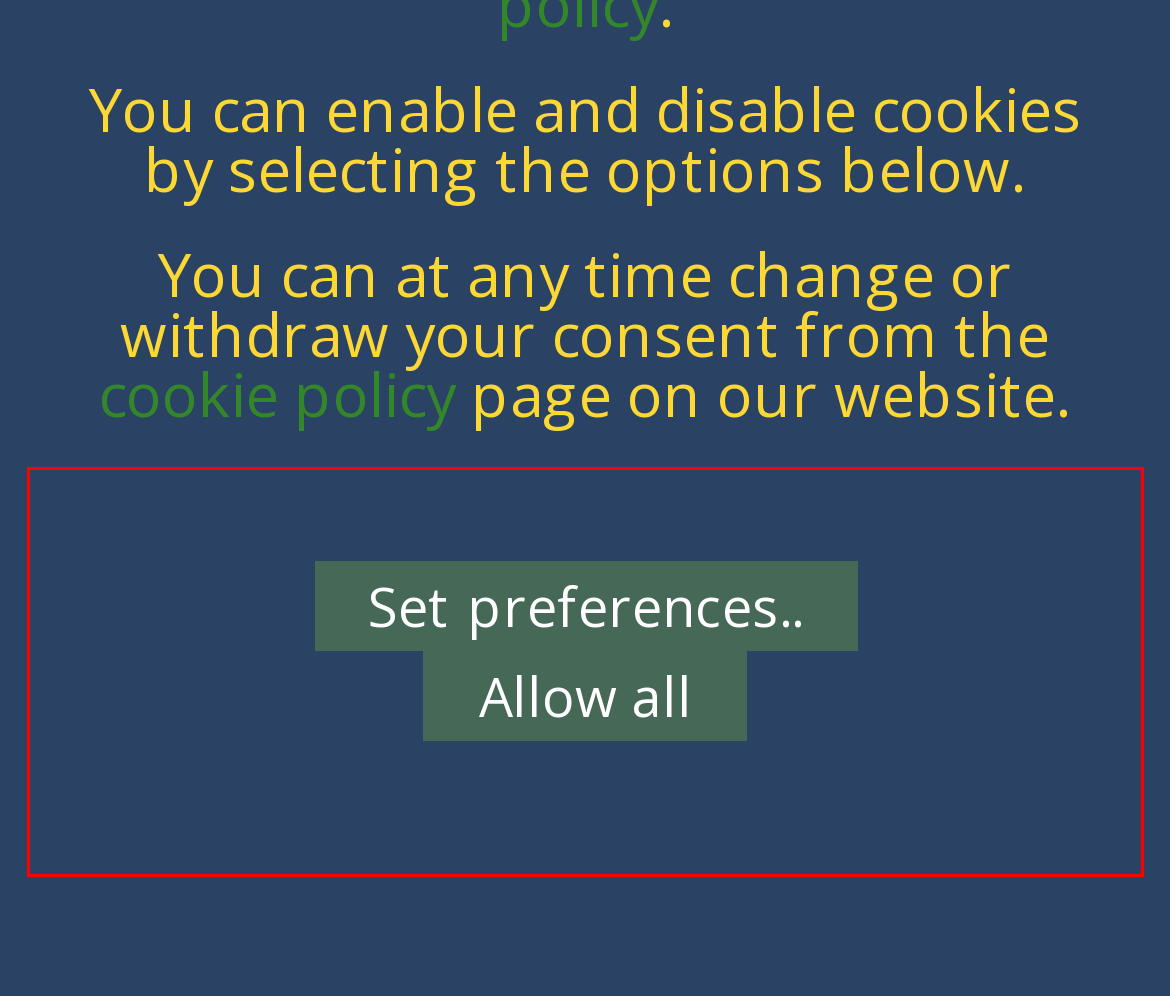You have a webpage screenshot with a red rectangle surrounding a UI element. Extract the text content from within this red bounding box.

Specialists based in Dublin are primarily engaged with projects in Ireland but cooperate with colleagues in CDM Smith's worldwide network of offices, making significant contributions to projects overseas. Part of the company's strategy is to build on its Irish base to develop projects in further markets.